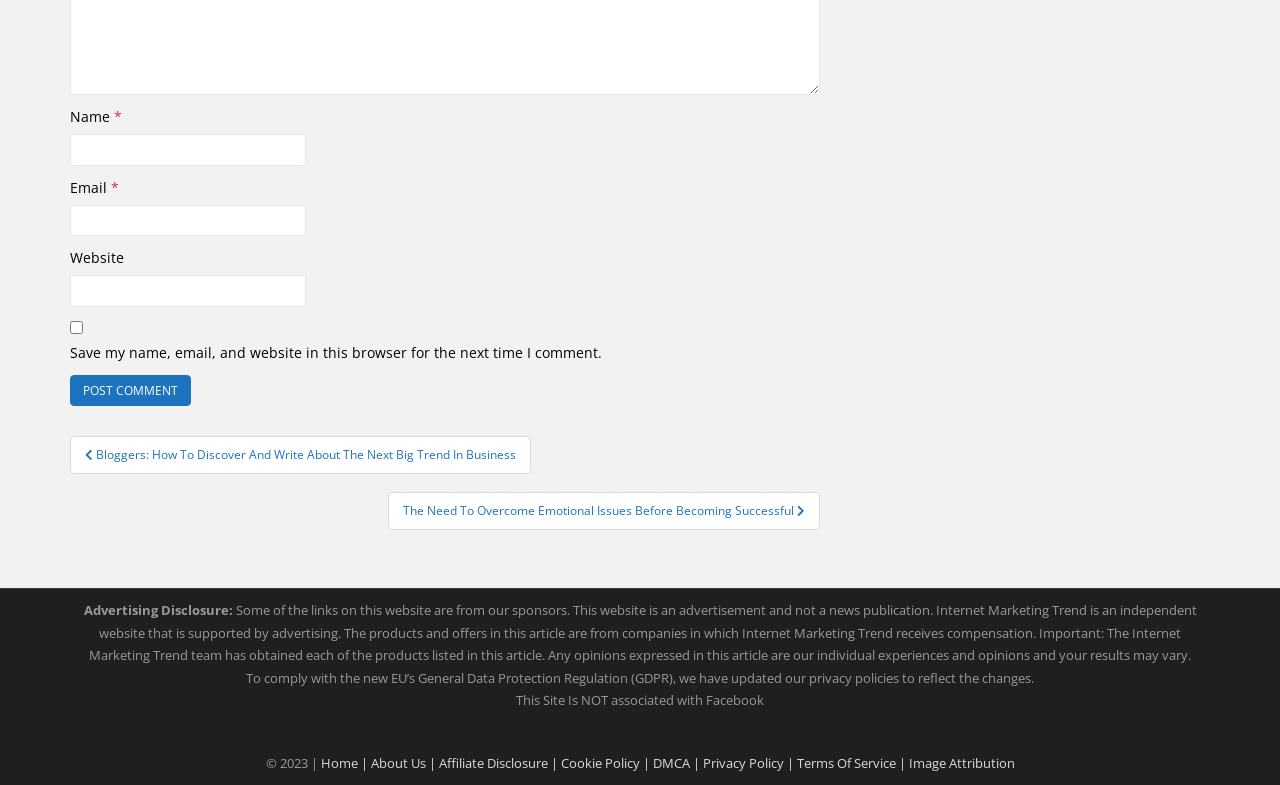Using the format (top-left x, top-left y, bottom-right x, bottom-right y), provide the bounding box coordinates for the described UI element. All values should be floating point numbers between 0 and 1: parent_node: Email * aria-describedby="email-notes" name="email"

[0.055, 0.261, 0.239, 0.301]